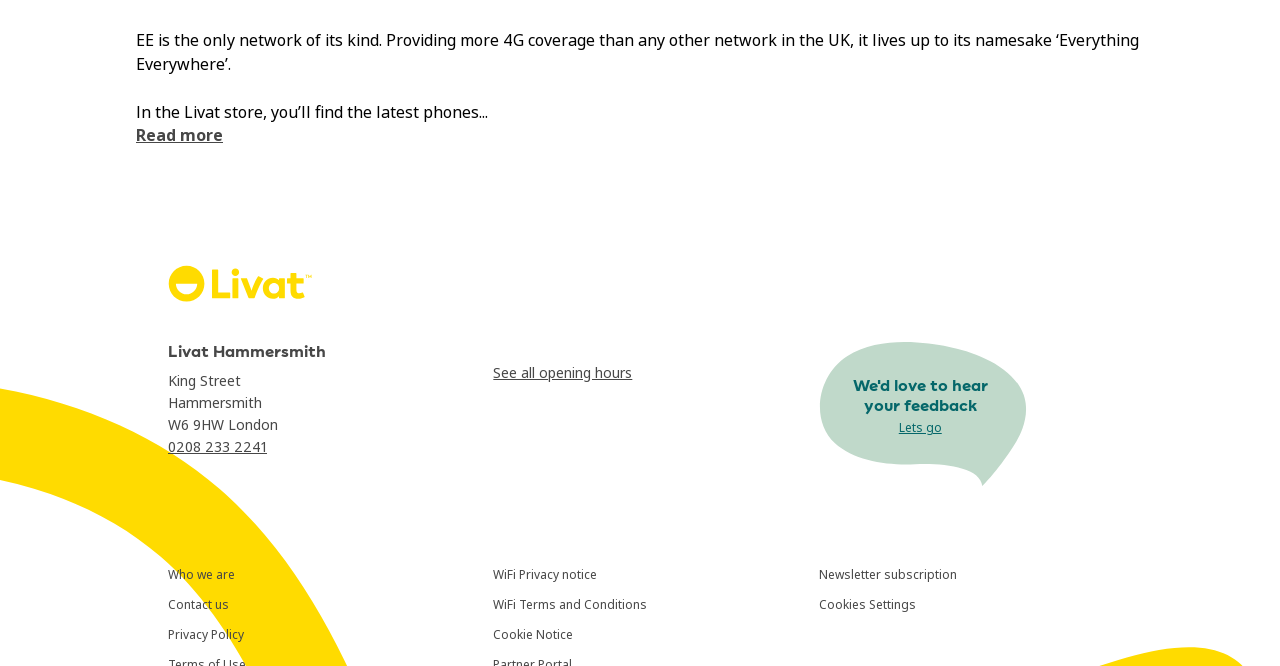Could you find the bounding box coordinates of the clickable area to complete this instruction: "View all opening hours"?

[0.385, 0.544, 0.494, 0.577]